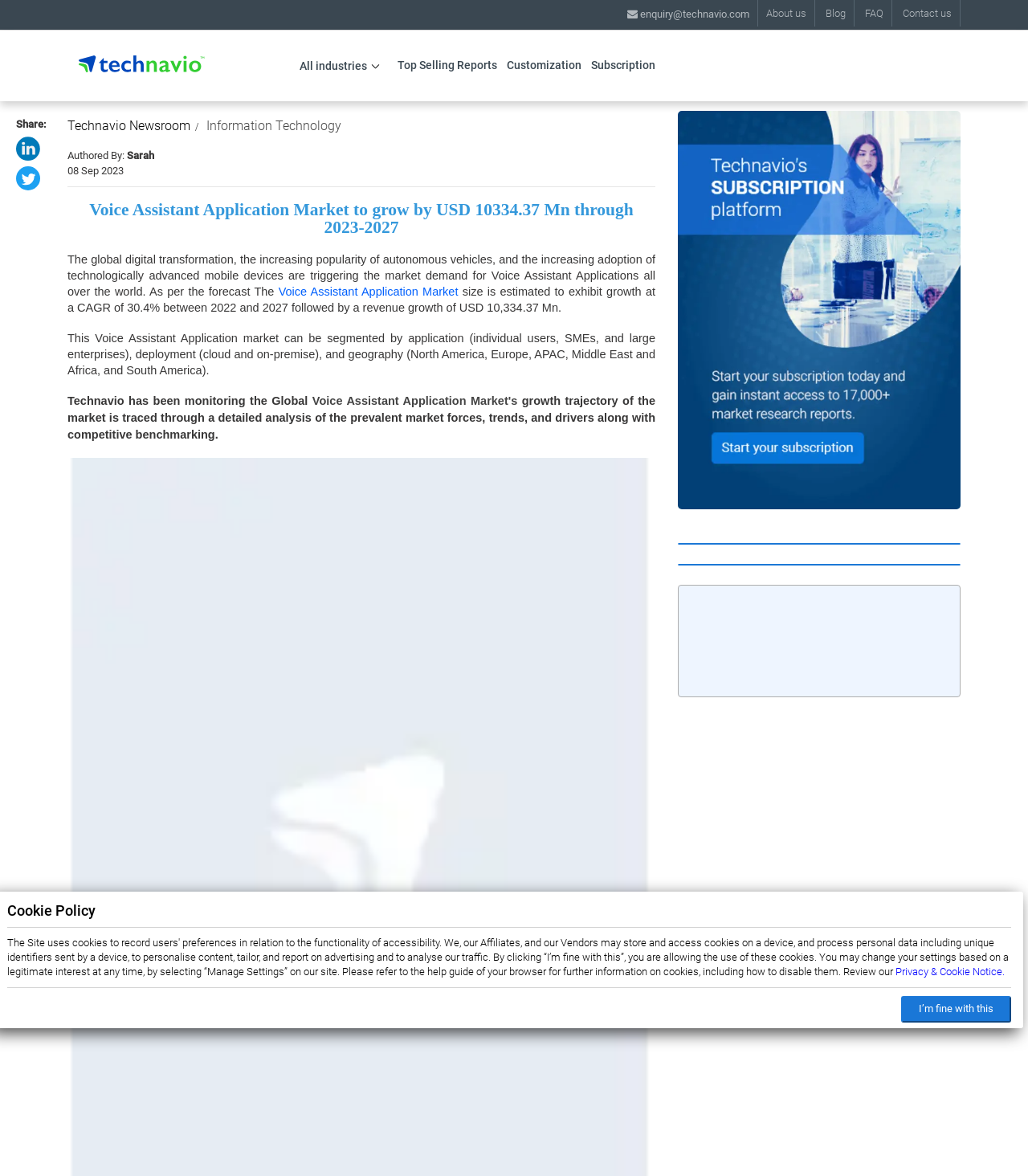What is the market size of Voice Assistant Application?
Based on the visual, give a brief answer using one word or a short phrase.

USD 10334.37 Mn